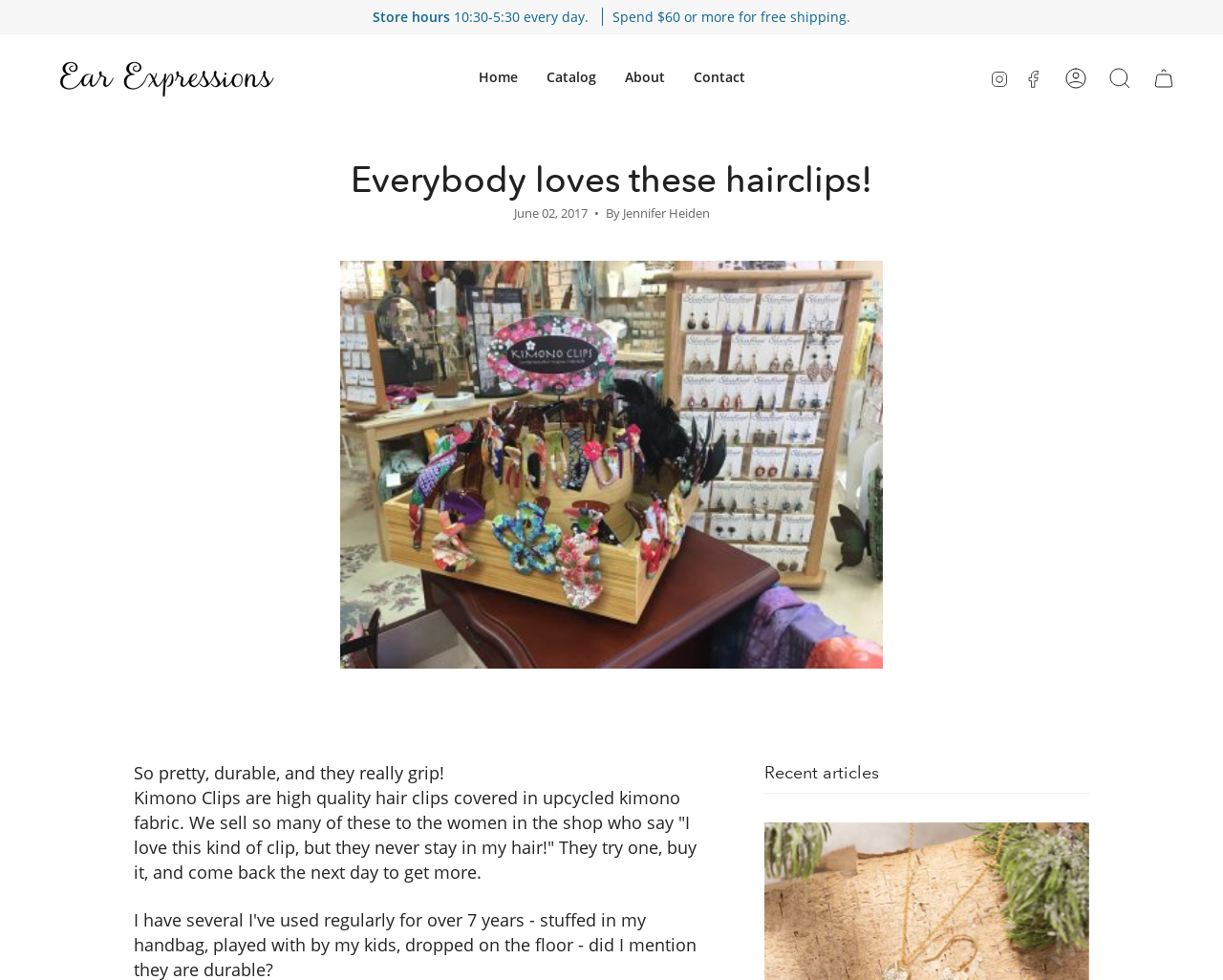What is the logo of the website?
Please respond to the question with as much detail as possible.

I found the logo by looking at the image element with the description 'Ear Expressions logo' which is located at the top left corner of the webpage.